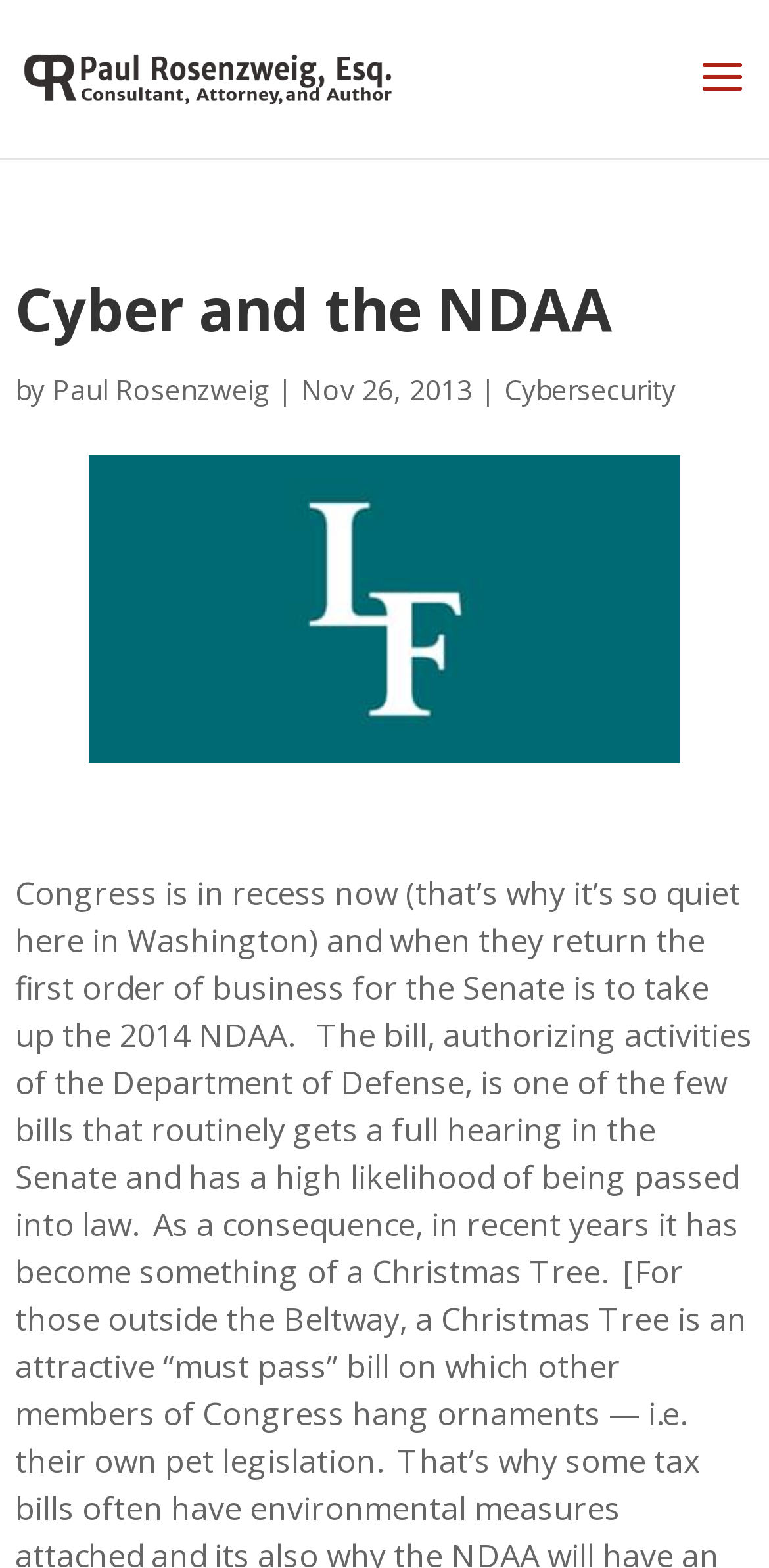Identify and provide the main heading of the webpage.

Cyber and the NDAA